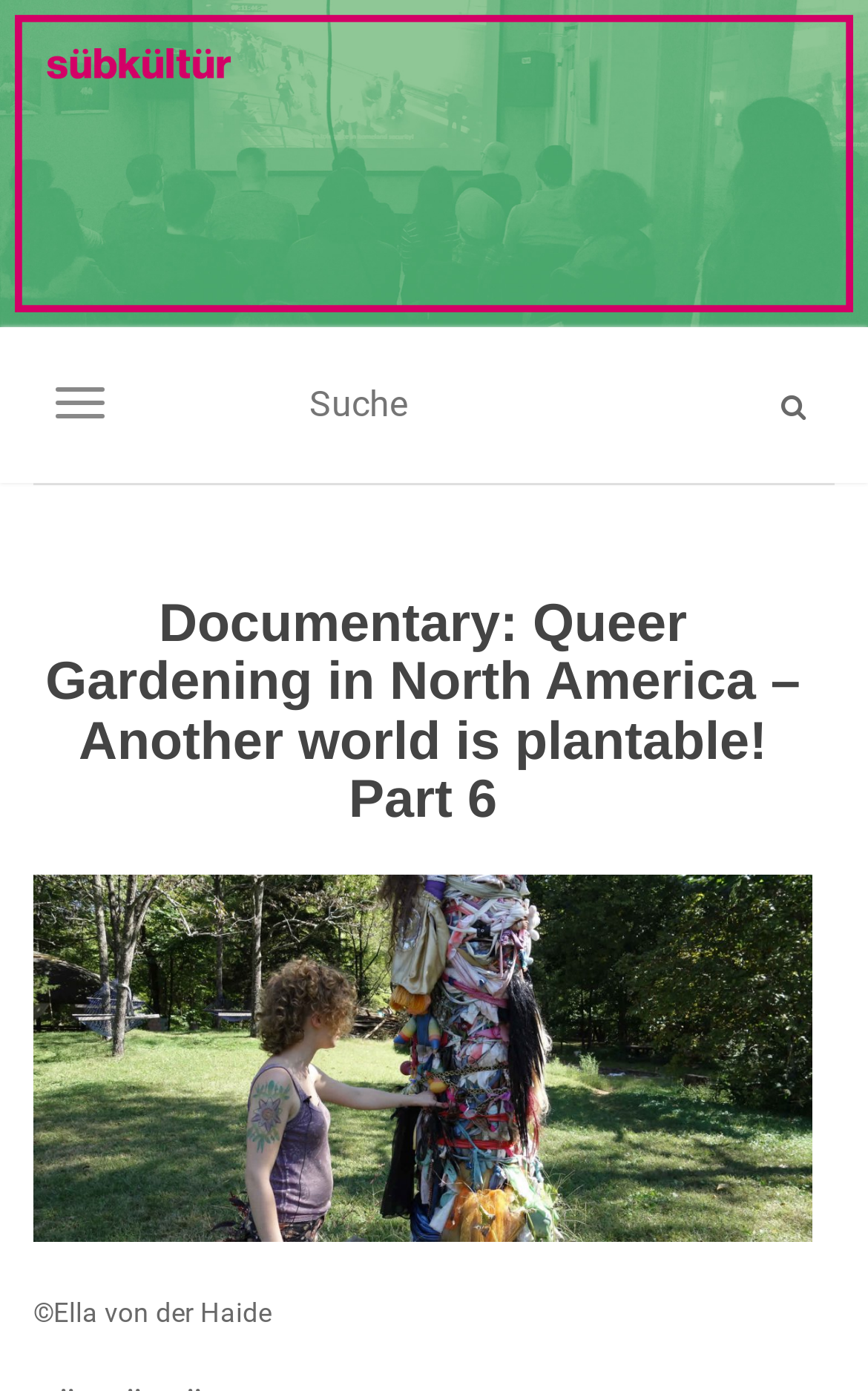What is the navigation button for?
Examine the image closely and answer the question with as much detail as possible.

The button labeled 'NAVIGATION EIN-/AUSSCHALTEN' is likely used to toggle the navigation menu on and off, allowing users to access different parts of the website.